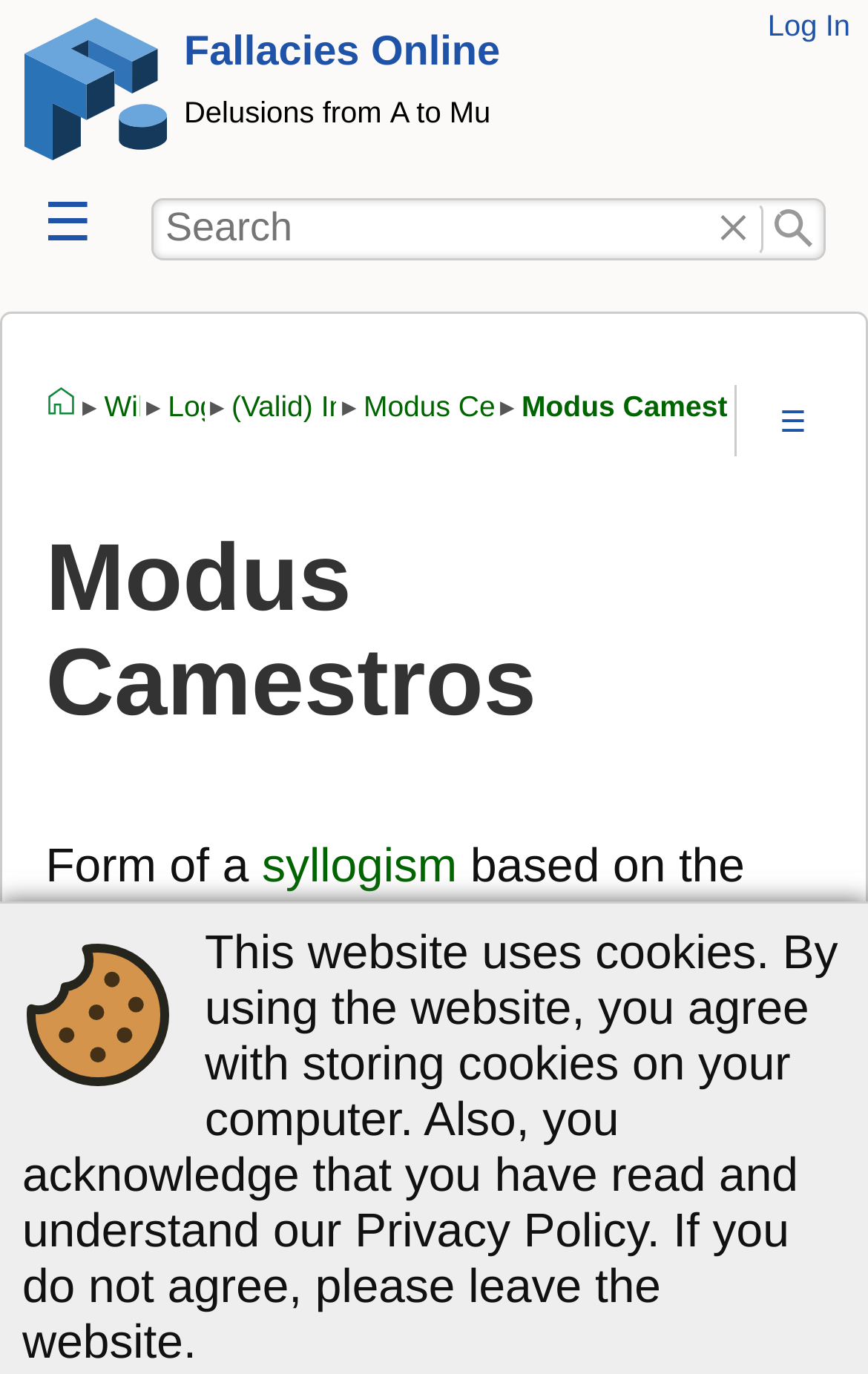Specify the bounding box coordinates of the area to click in order to follow the given instruction: "Learn about Modus Celarent."

[0.419, 0.283, 0.654, 0.307]